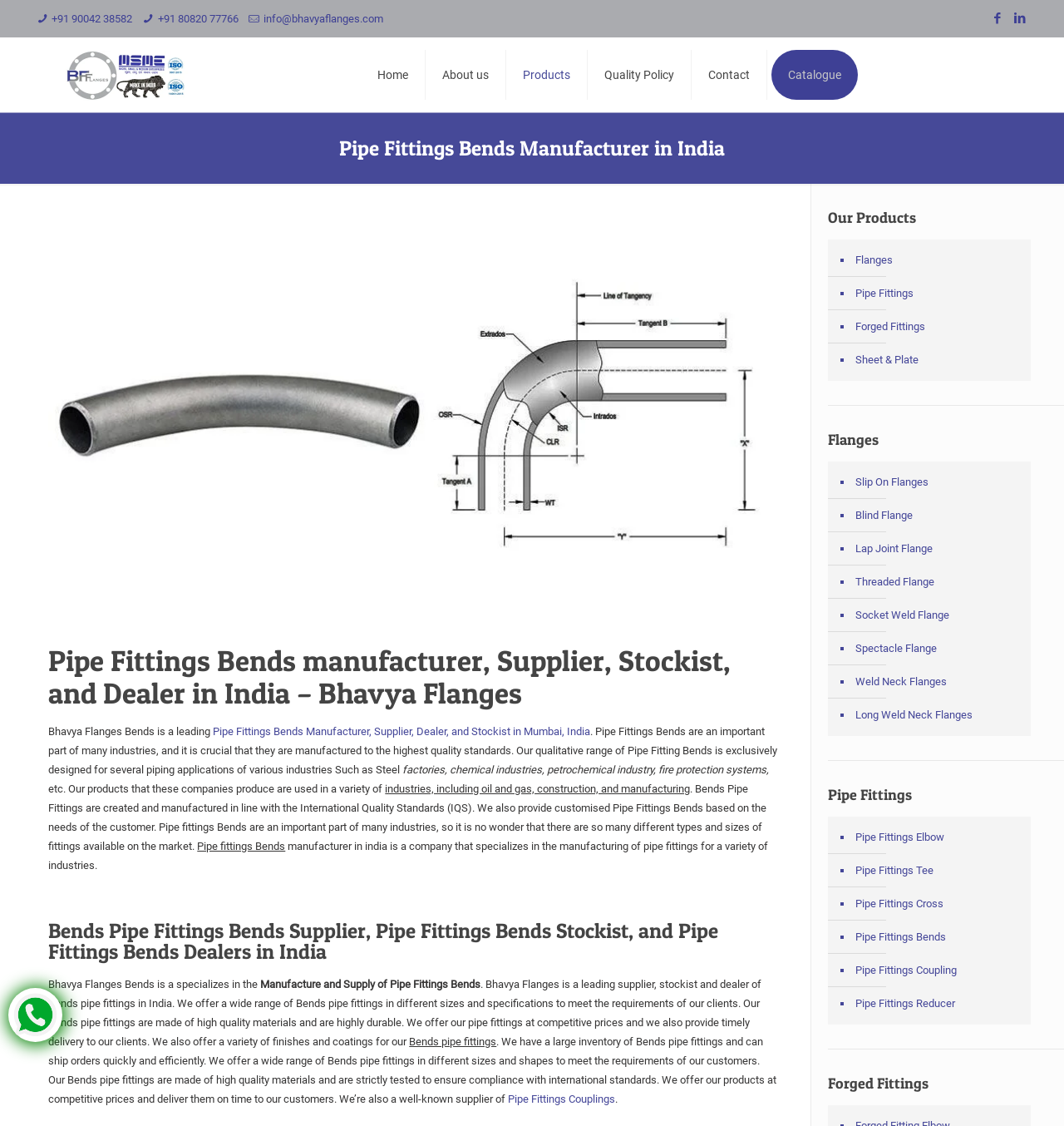Please respond to the question with a concise word or phrase:
What is the company name?

Bhavya Flanges